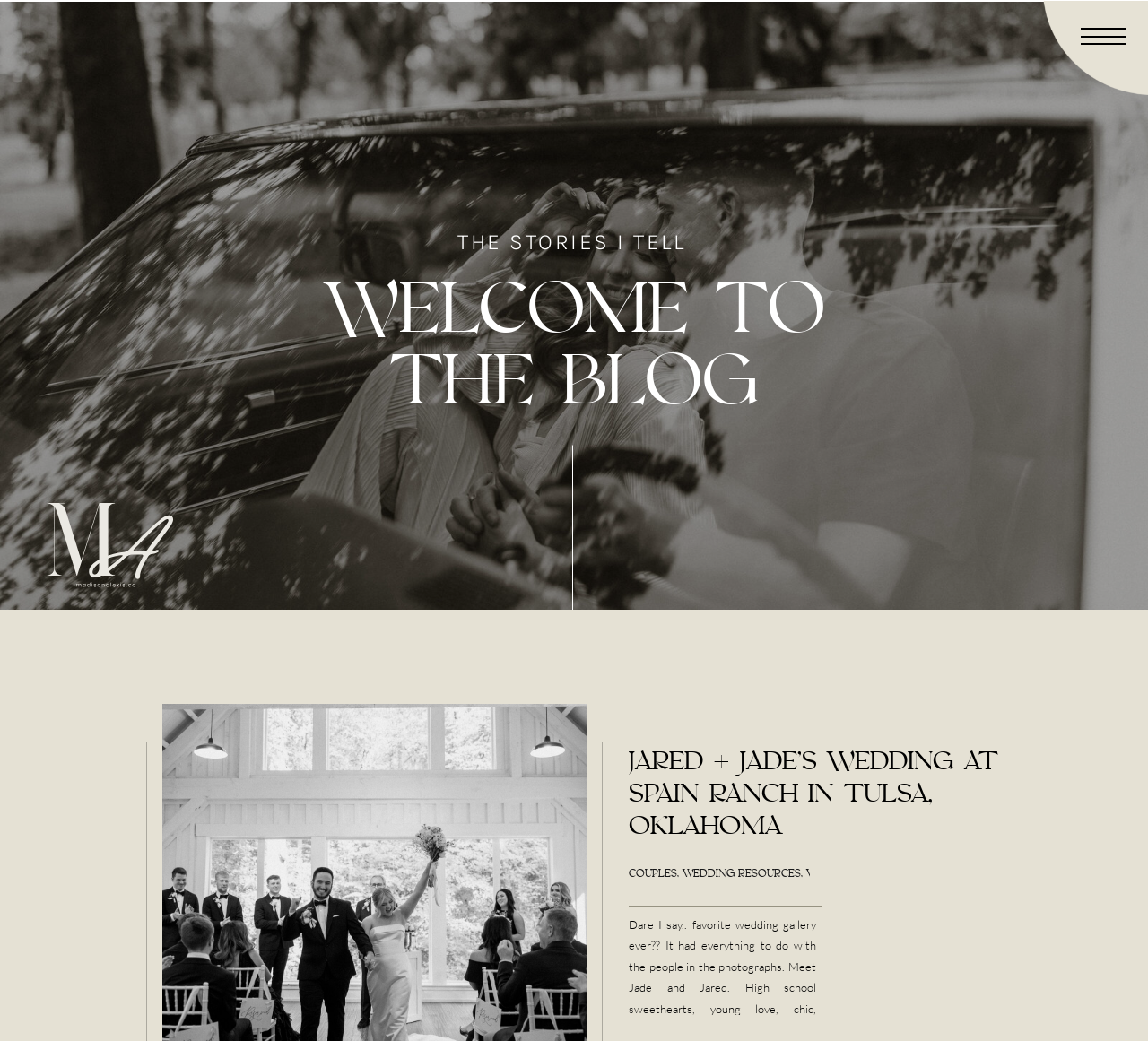Predict the bounding box of the UI element that fits this description: "Wedding Resources".

[0.595, 0.833, 0.698, 0.847]